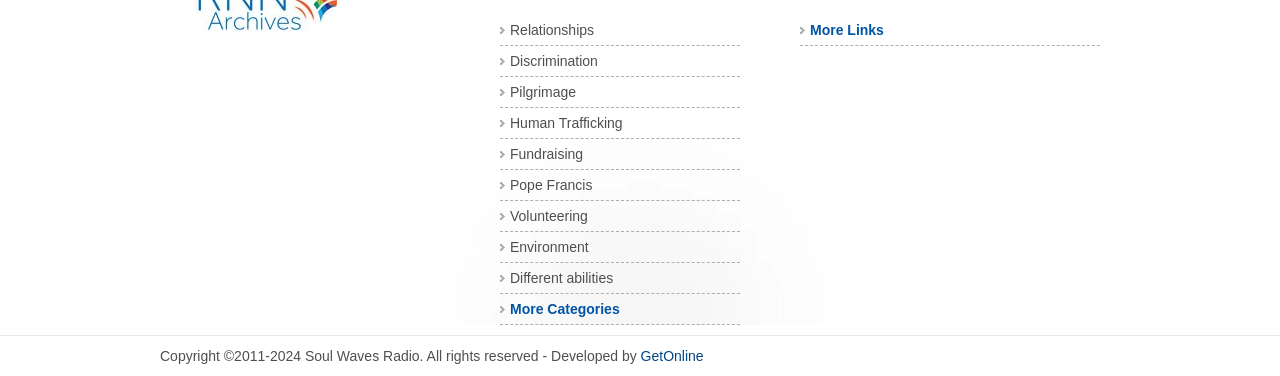Provide a one-word or short-phrase answer to the question:
How many links are there in the left column?

12